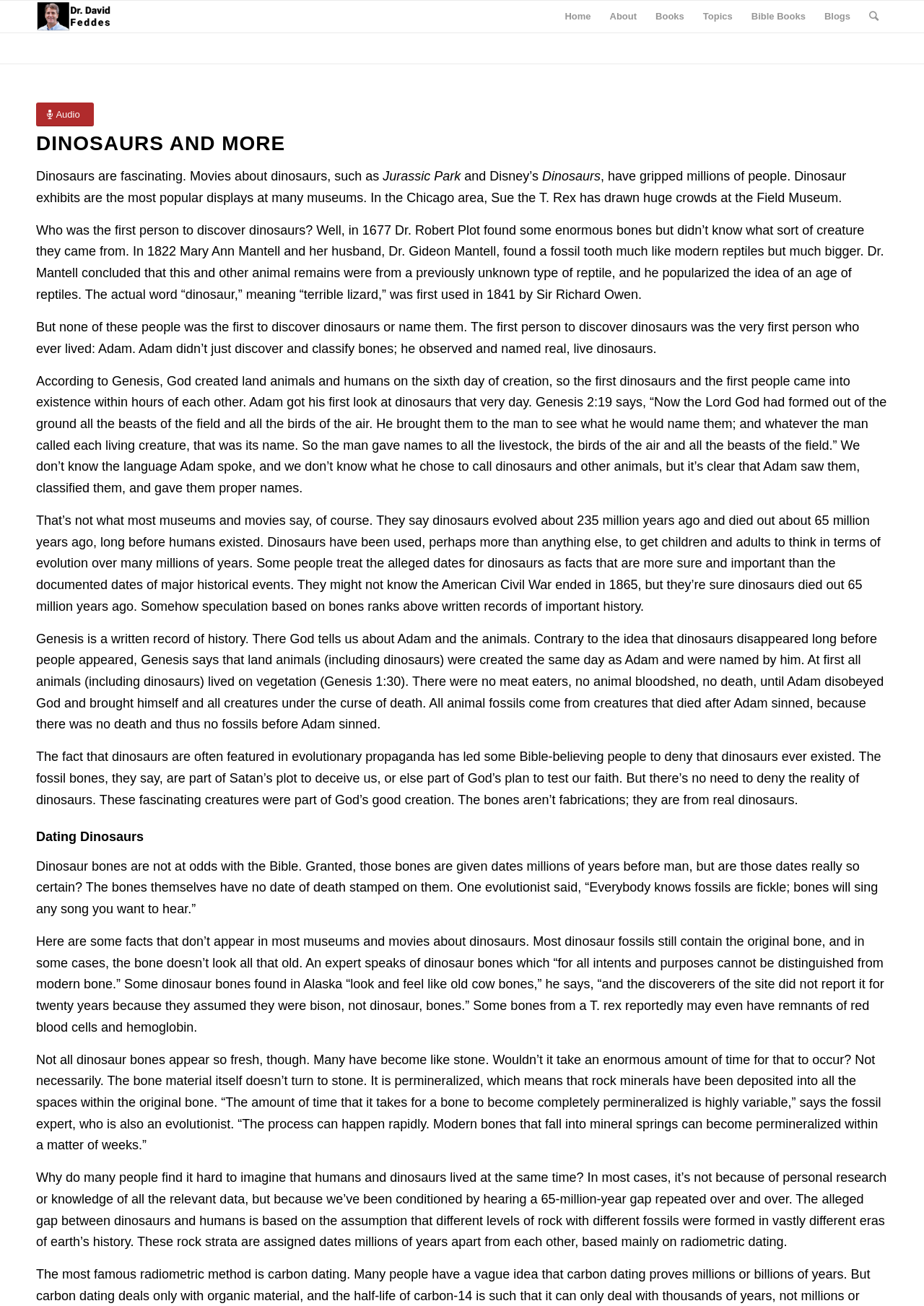What is the purpose of dinosaur exhibits in museums?
Please provide a single word or phrase answer based on the image.

To attract crowds